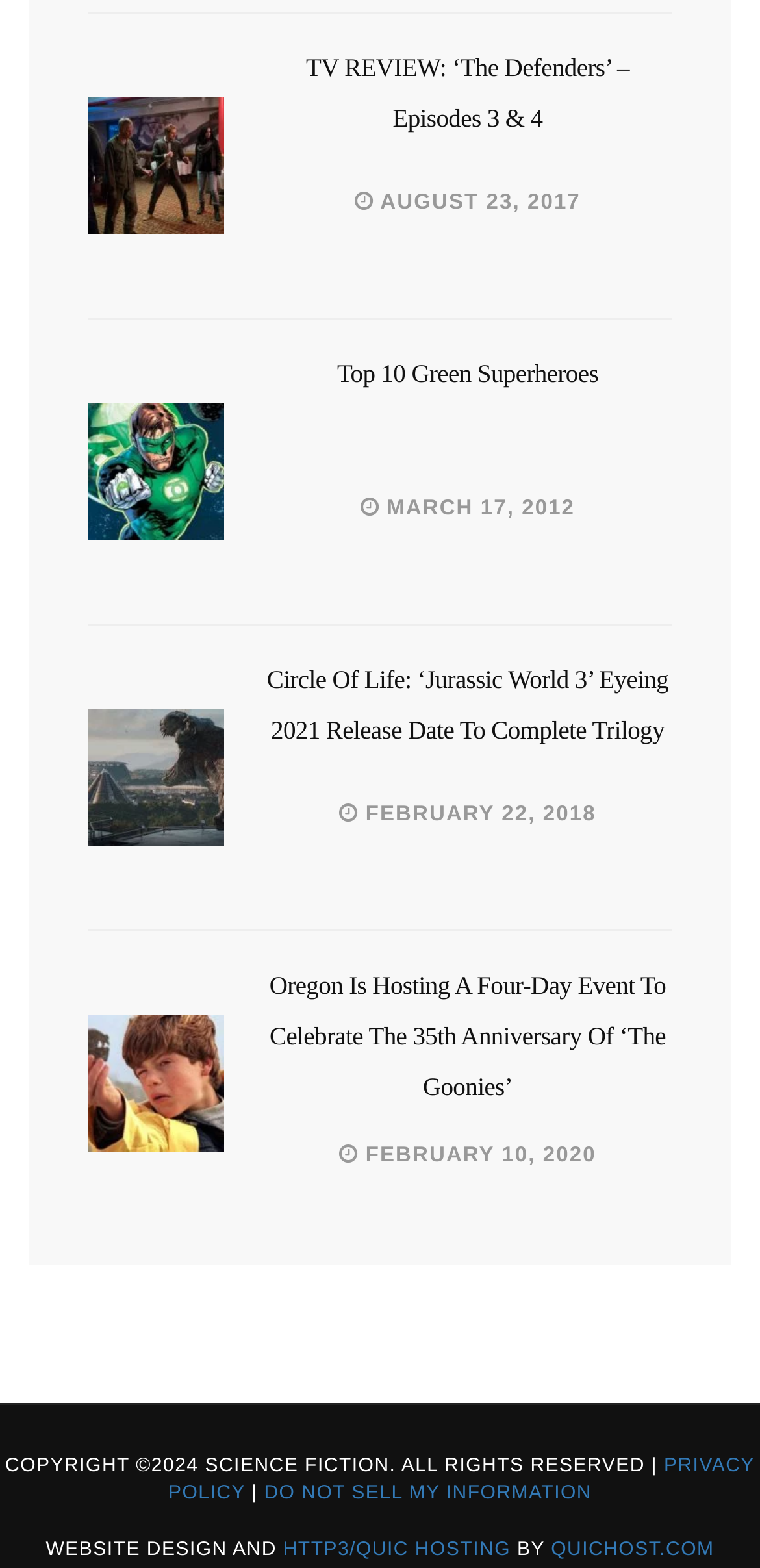Answer with a single word or phrase: 
How many articles are on this webpage?

5